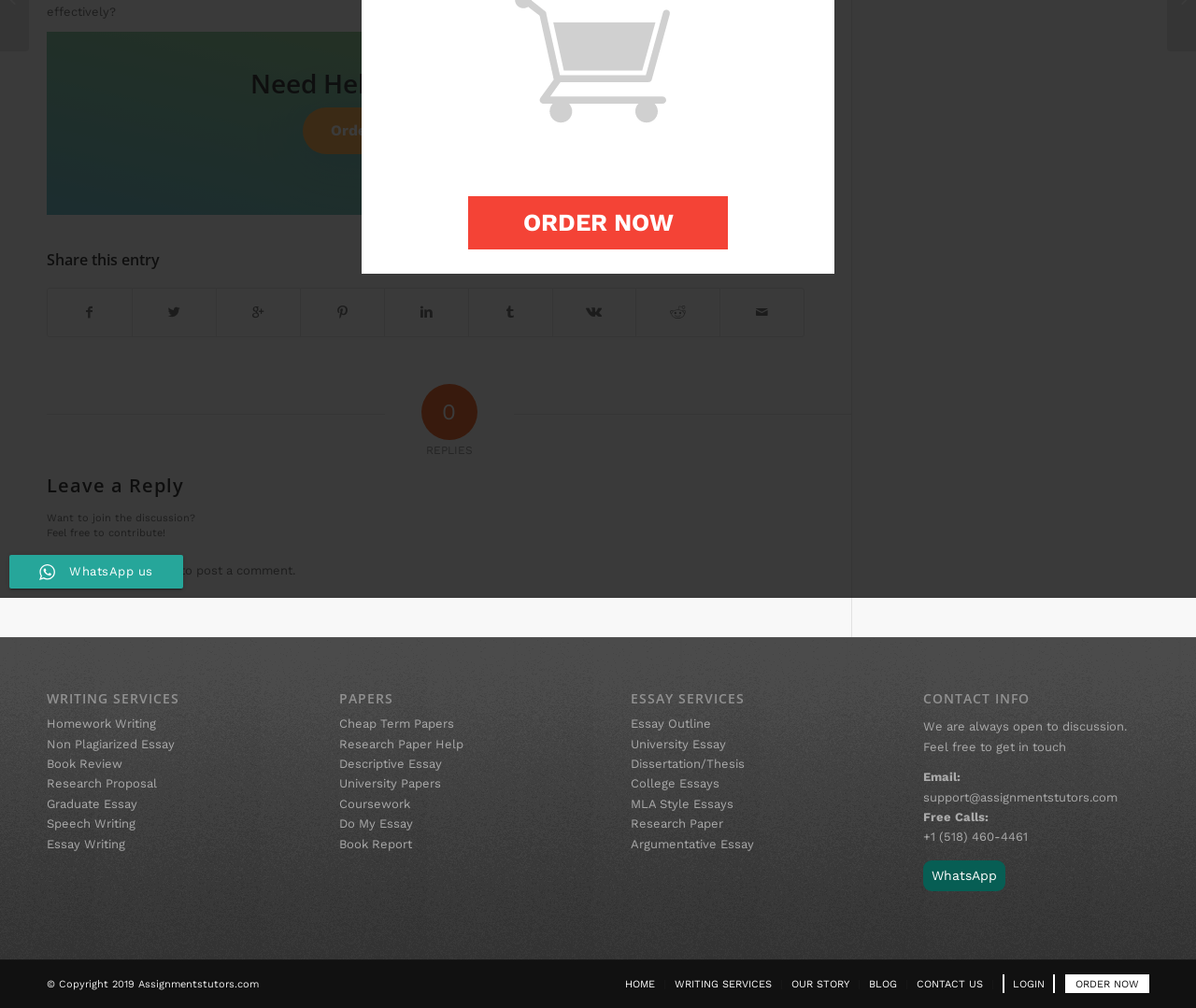Provide the bounding box coordinates of the HTML element described as: "WRITING SERVICES". The bounding box coordinates should be four float numbers between 0 and 1, i.e., [left, top, right, bottom].

[0.564, 0.97, 0.645, 0.982]